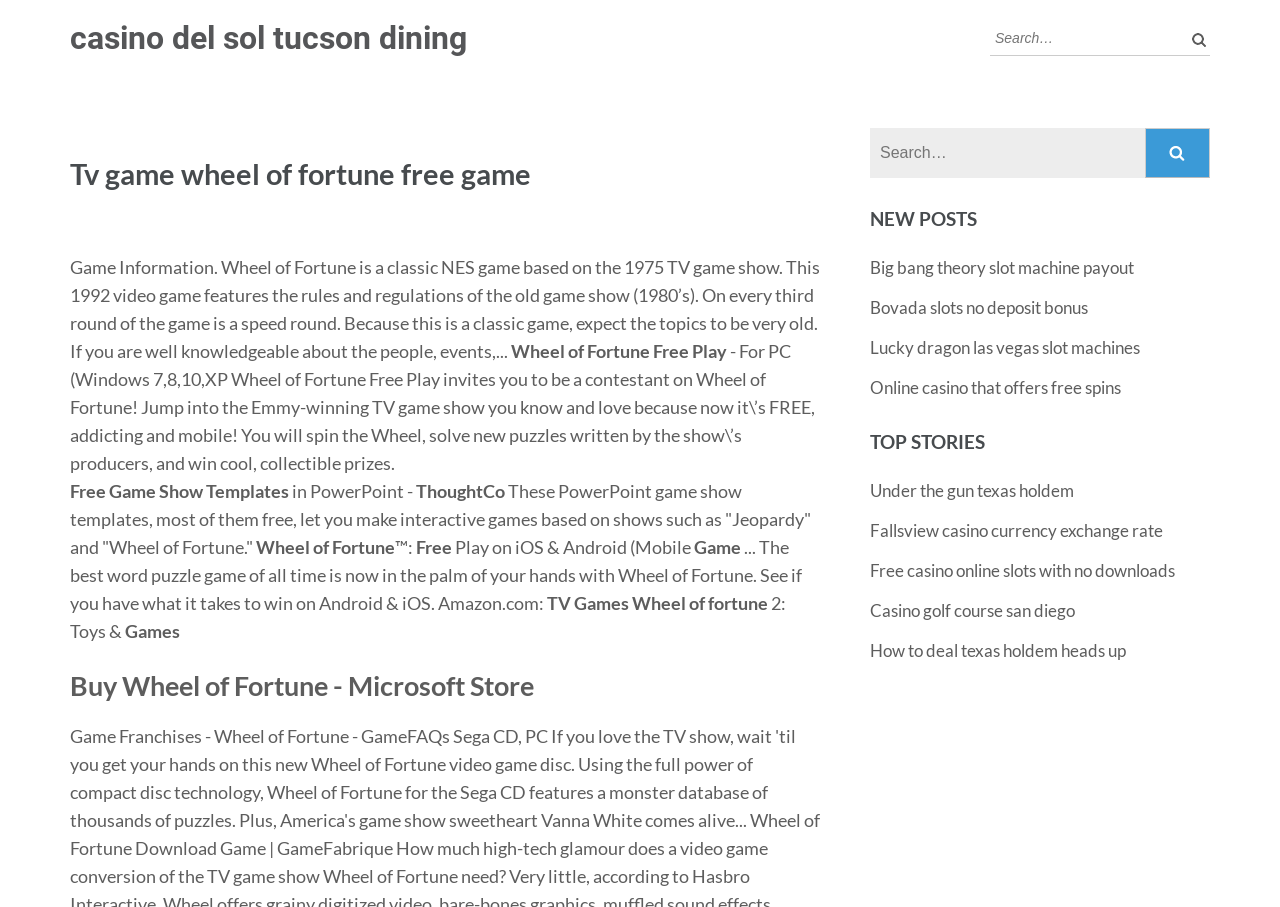What type of games are mentioned on the webpage?
Please answer using one word or phrase, based on the screenshot.

Game show templates, slot machines